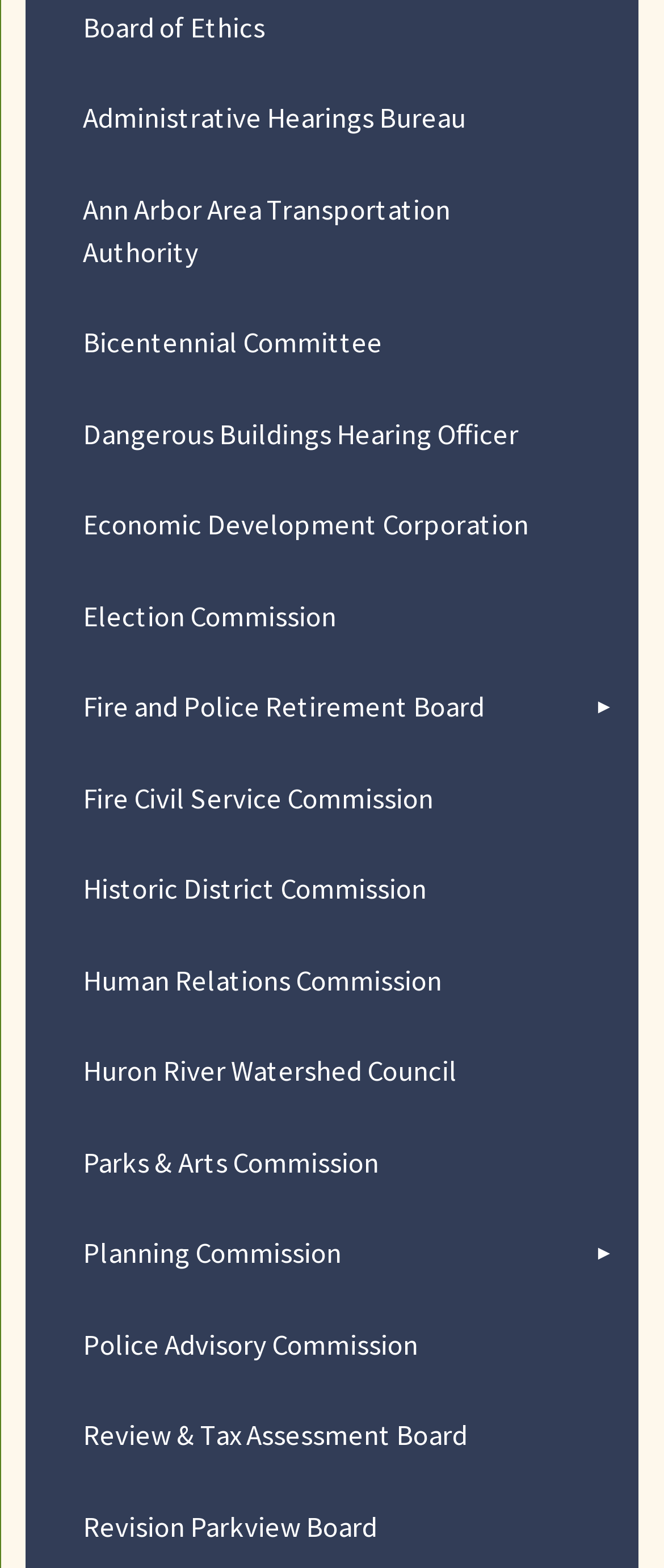Please identify the bounding box coordinates of the clickable element to fulfill the following instruction: "Go to Fire and Police Retirement Board". The coordinates should be four float numbers between 0 and 1, i.e., [left, top, right, bottom].

[0.039, 0.422, 0.961, 0.48]